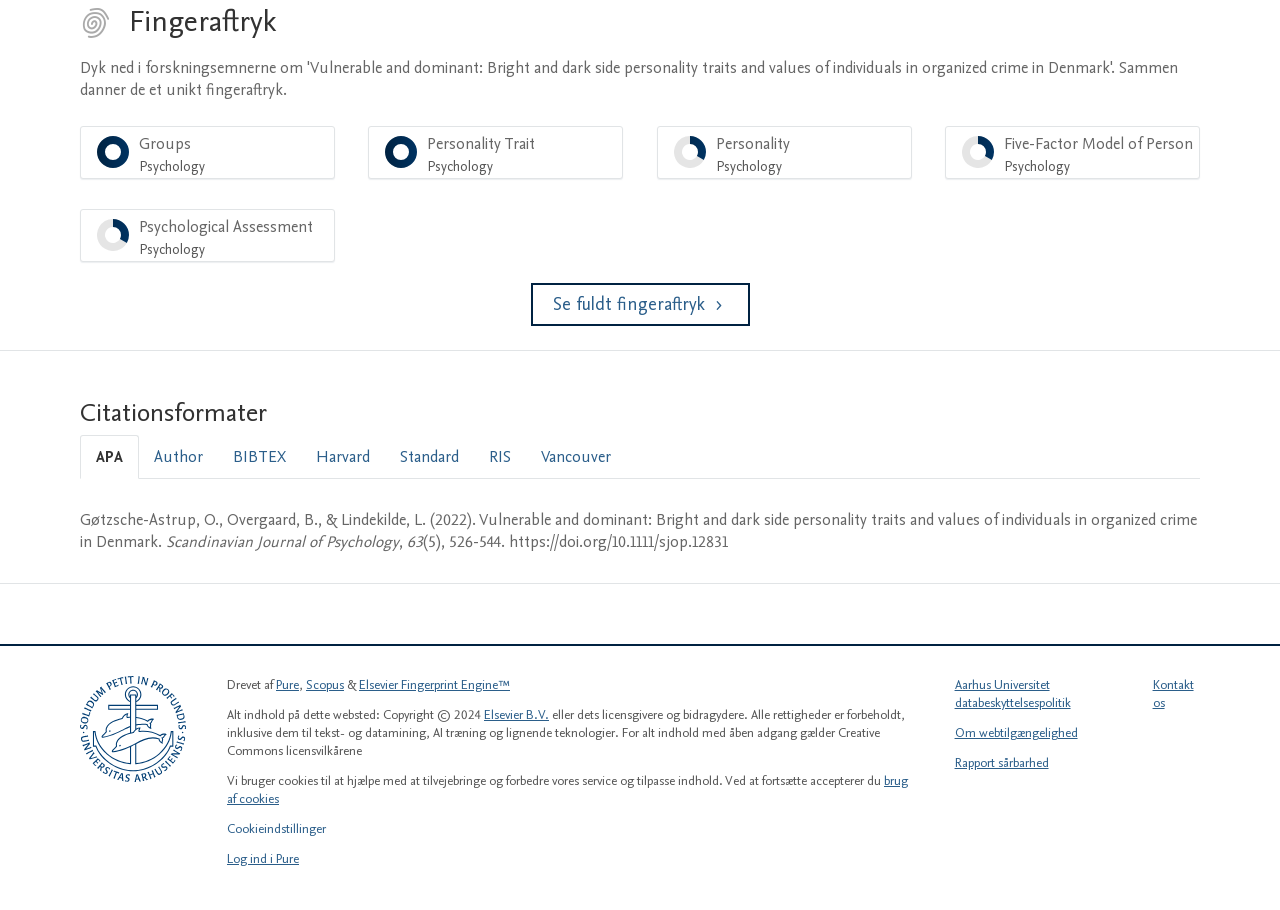What is the name of the university?
Please provide a comprehensive answer based on the details in the screenshot.

I found the answer by looking at the bottom of the webpage, where the university's logo and name are displayed as 'Aarhus Universitet'.